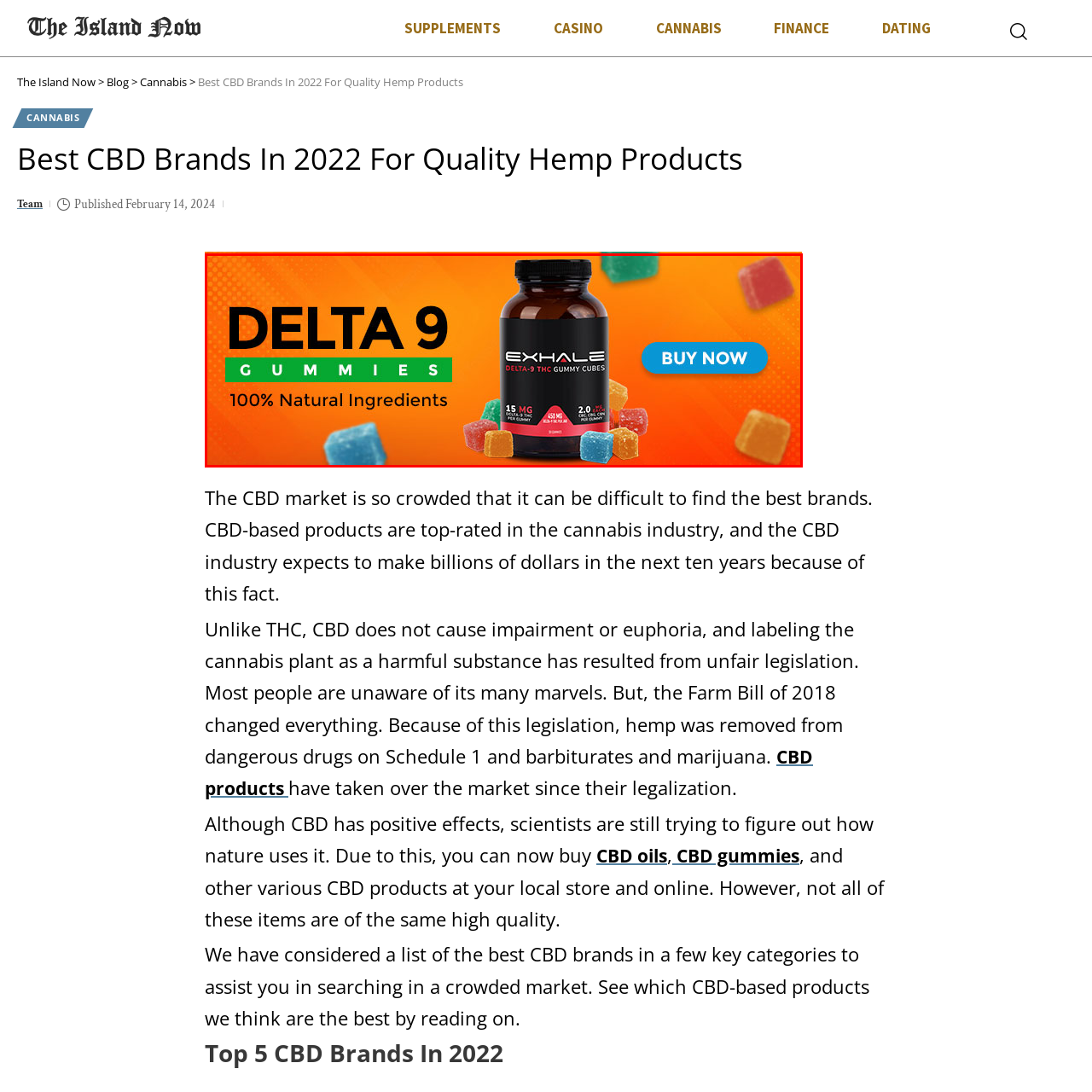Generate a thorough description of the part of the image enclosed by the red boundary.

The image showcases a vibrant advertisement for "Delta 9 Gummies" by Exhale. The product is presented in a clear, well-designed bottle featuring a black cap and striking label. The label prominently displays the product name, "DELTA 9 GUMMIES," with the text "100% Natural Ingredients" directly underneath, emphasizing the product's natural composition. Additionally, the label includes key dosage information, stating "15 MG per gummy" and "2.0 MG of Delta-9 THC per gummy," providing consumers with essential details about its content. 

Surrounding the bottle are colorful gummy cubes in varying shapes, enhancing the eye-catching appeal of the advertisement against a bright orange background. A prominent call-to-action button saying “BUY NOW” invites interested customers to make a purchase, making the overall presentation engaging and informative for those seeking high-quality CBD products.